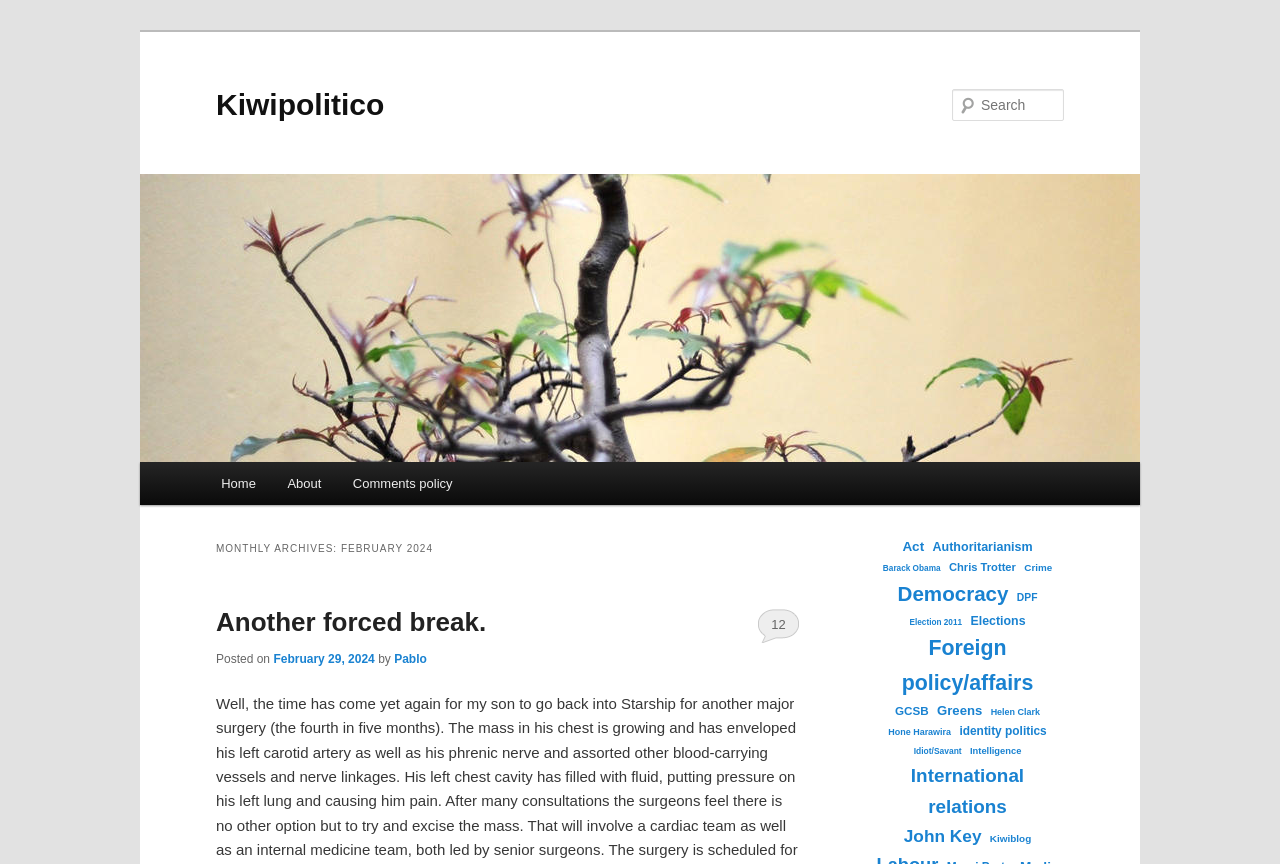Please identify the bounding box coordinates of the area I need to click to accomplish the following instruction: "Search for something".

[0.744, 0.103, 0.831, 0.14]